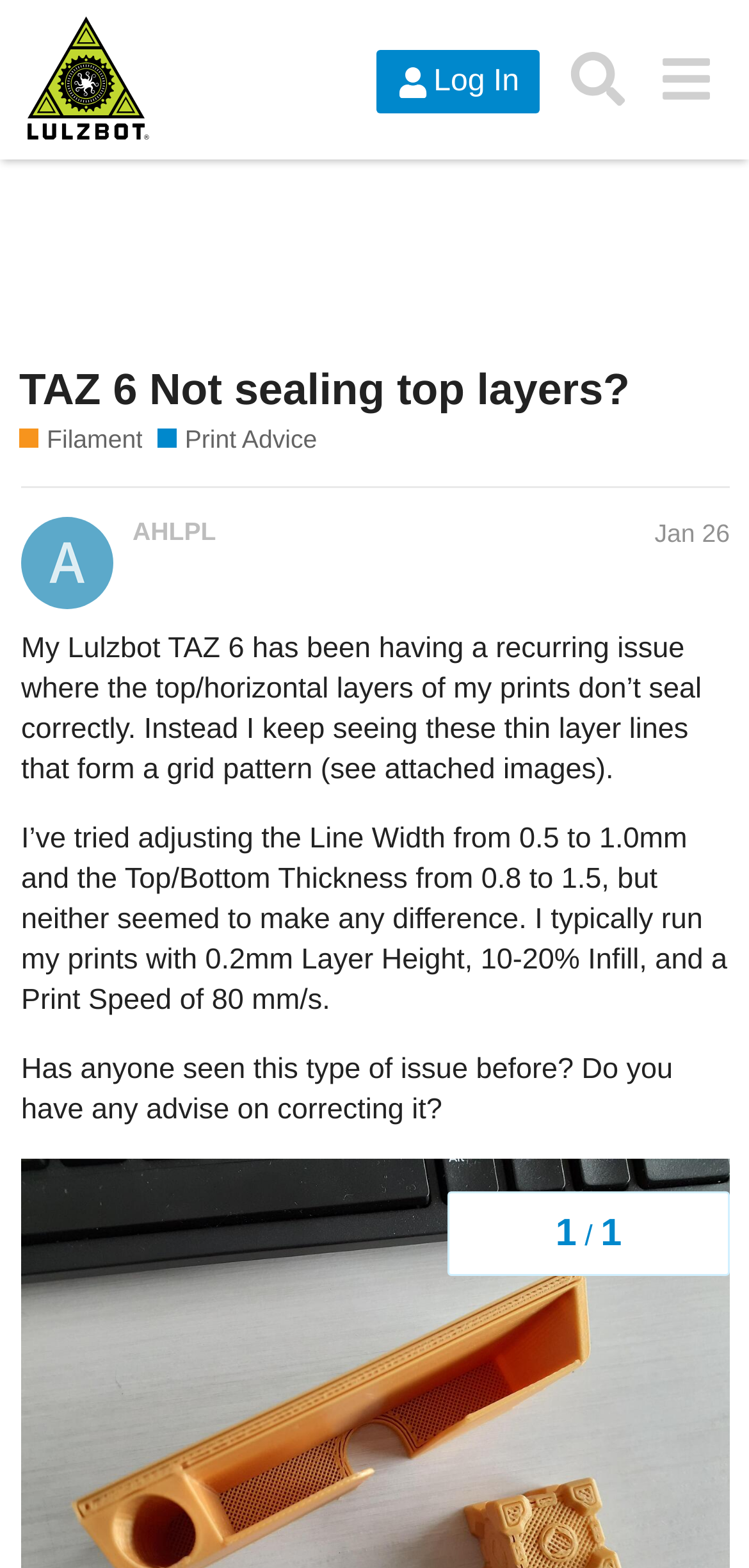Can you determine the bounding box coordinates of the area that needs to be clicked to fulfill the following instruction: "Log in to the forum"?

[0.502, 0.032, 0.721, 0.073]